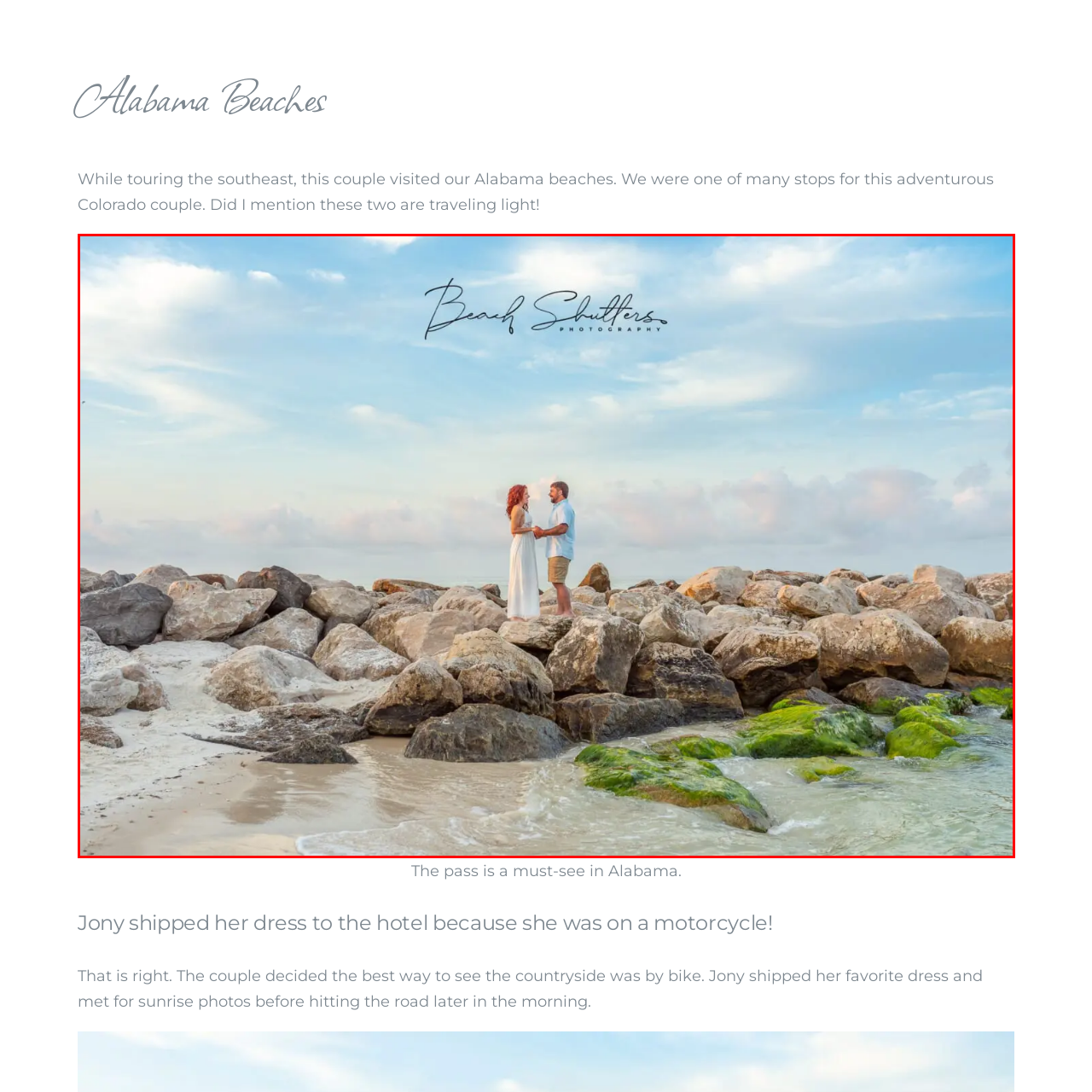Examine the image within the red boundary and respond with a single word or phrase to the question:
What is the woman wearing?

A flowing white dress